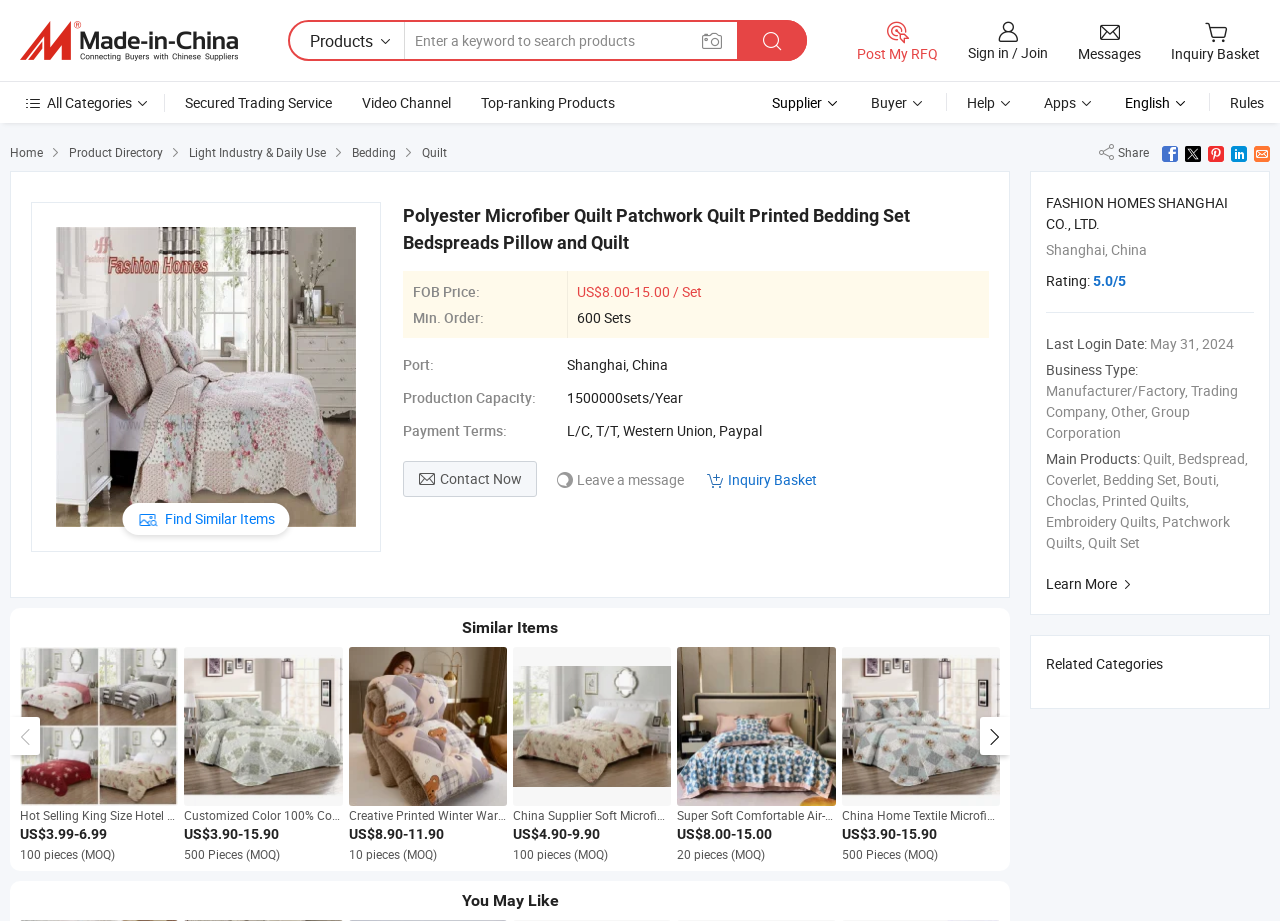Return the bounding box coordinates of the UI element that corresponds to this description: "5.0/5". The coordinates must be given as four float numbers in the range of 0 and 1, [left, top, right, bottom].

[0.854, 0.296, 0.88, 0.314]